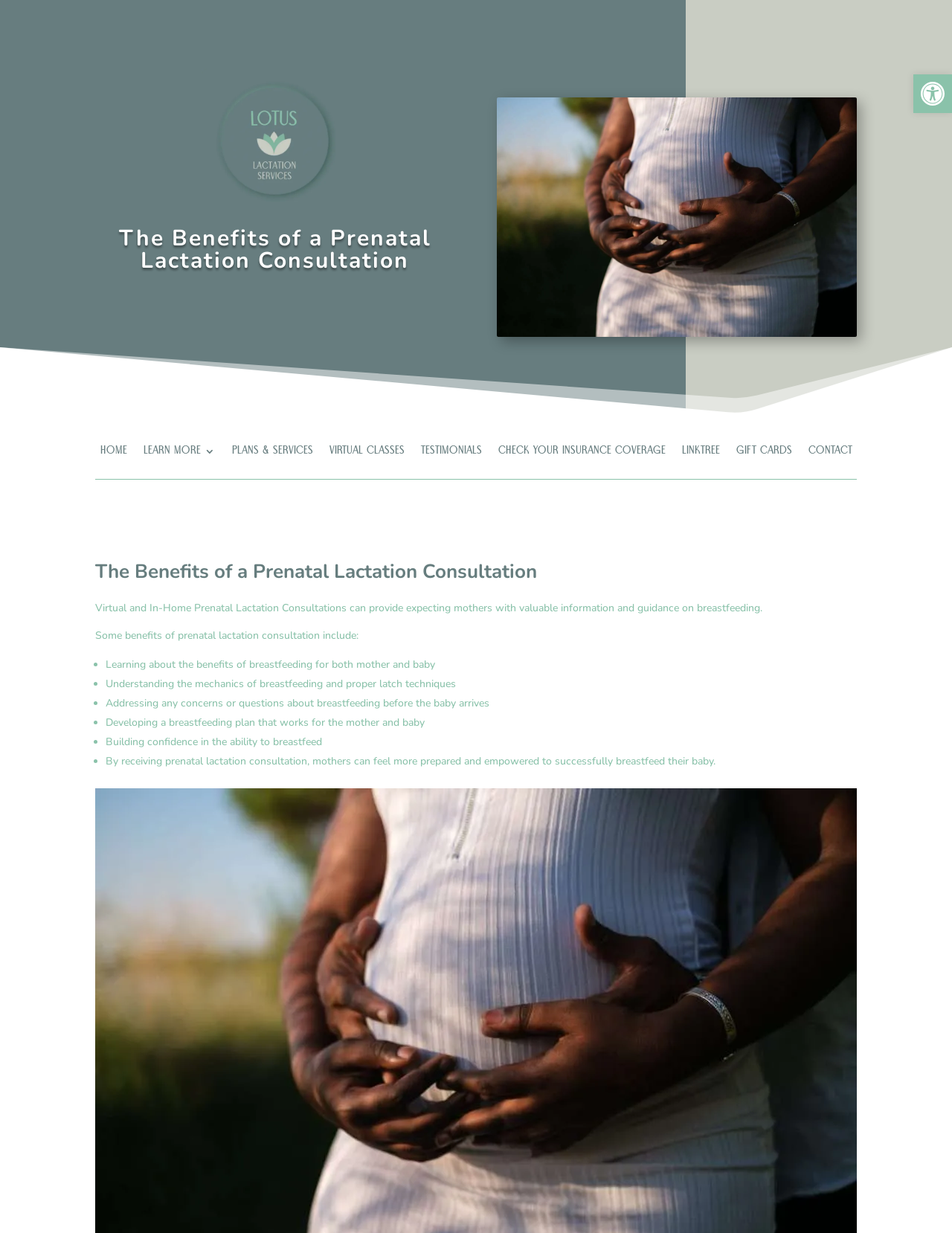Pinpoint the bounding box coordinates of the area that should be clicked to complete the following instruction: "Click the 'CONTACT' link". The coordinates must be given as four float numbers between 0 and 1, i.e., [left, top, right, bottom].

[0.849, 0.362, 0.895, 0.388]